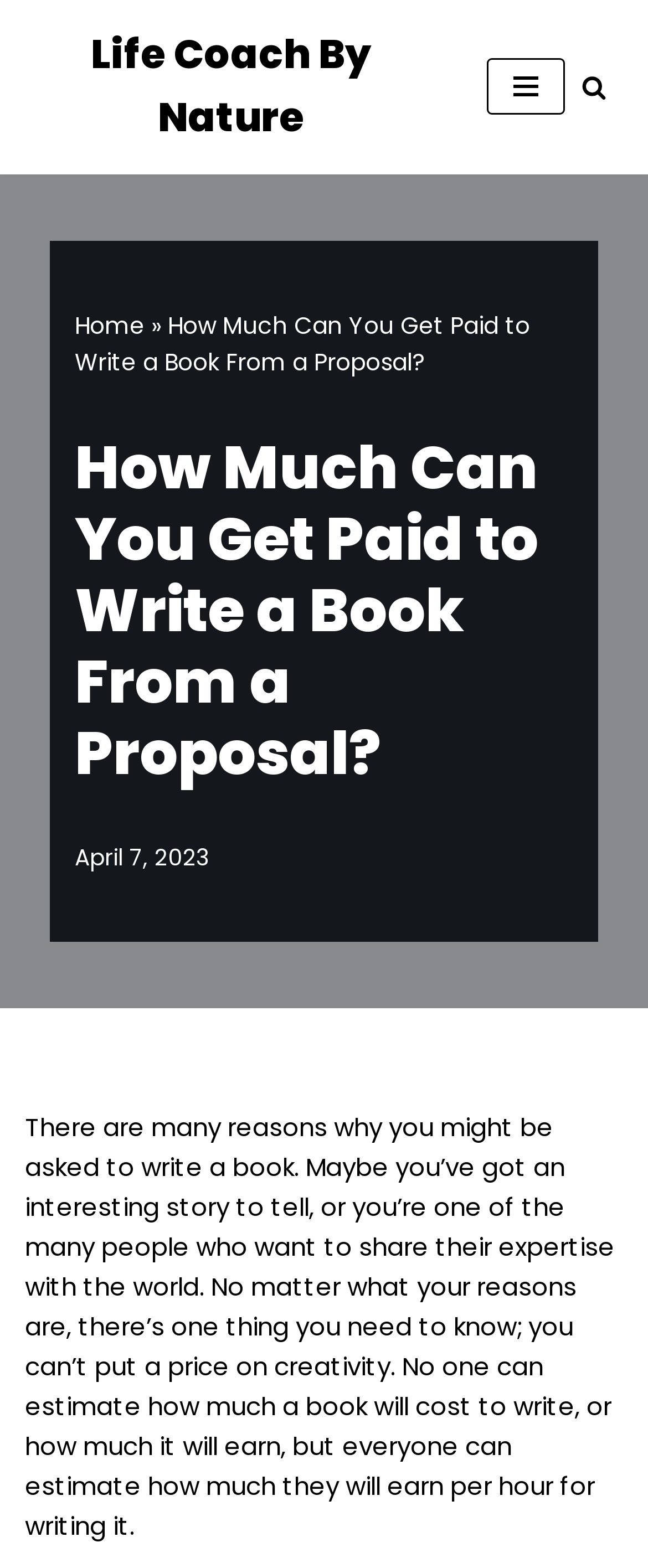Refer to the image and offer a detailed explanation in response to the question: What is the topic of the article?

I found the topic of the article by reading the main heading and the first paragraph, which talks about getting paid to write a book and sharing expertise with the world.